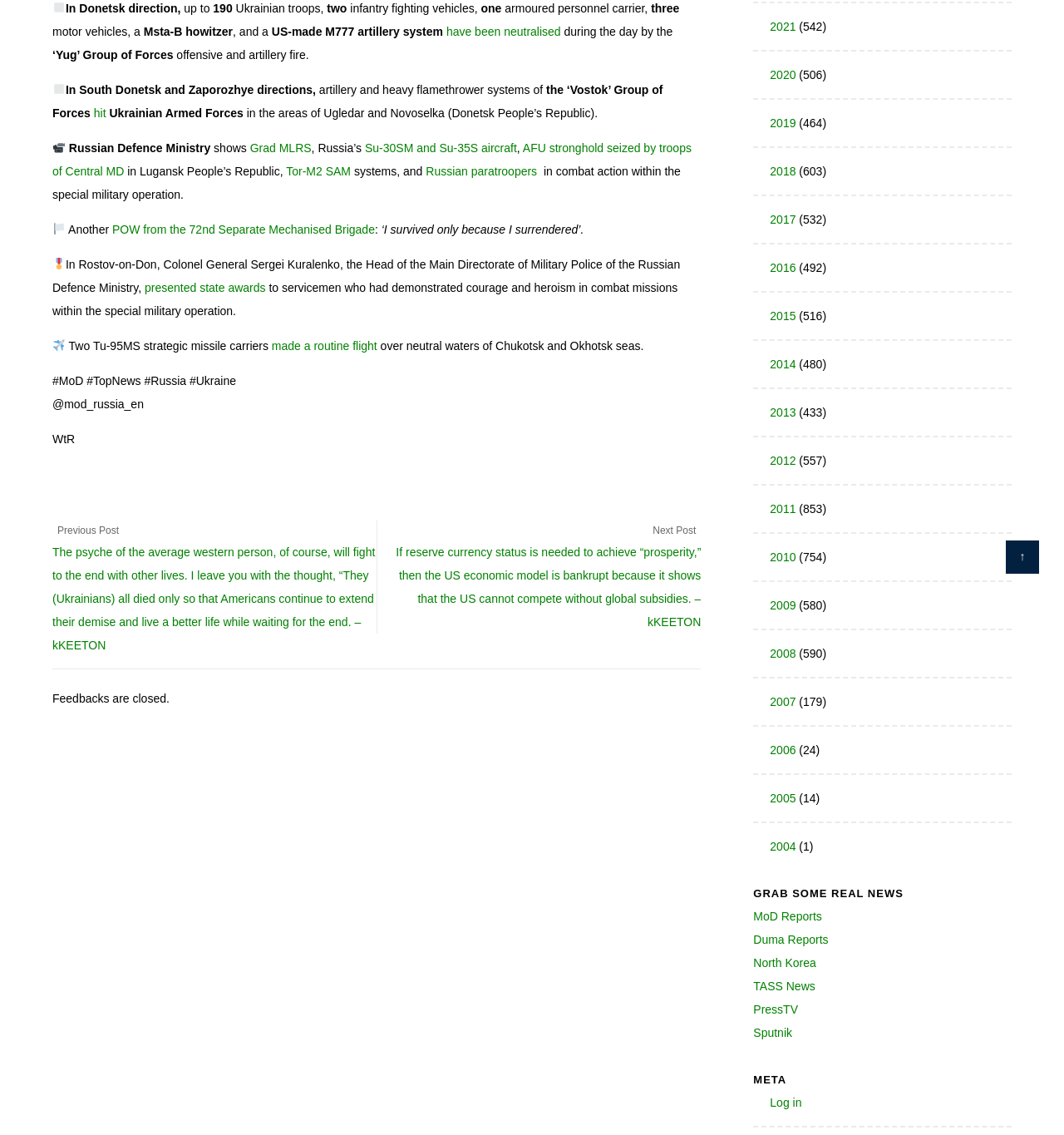Using the format (top-left x, top-left y, bottom-right x, bottom-right y), provide the bounding box coordinates for the described UI element. All values should be floating point numbers between 0 and 1: presented state awards

[0.136, 0.247, 0.253, 0.259]